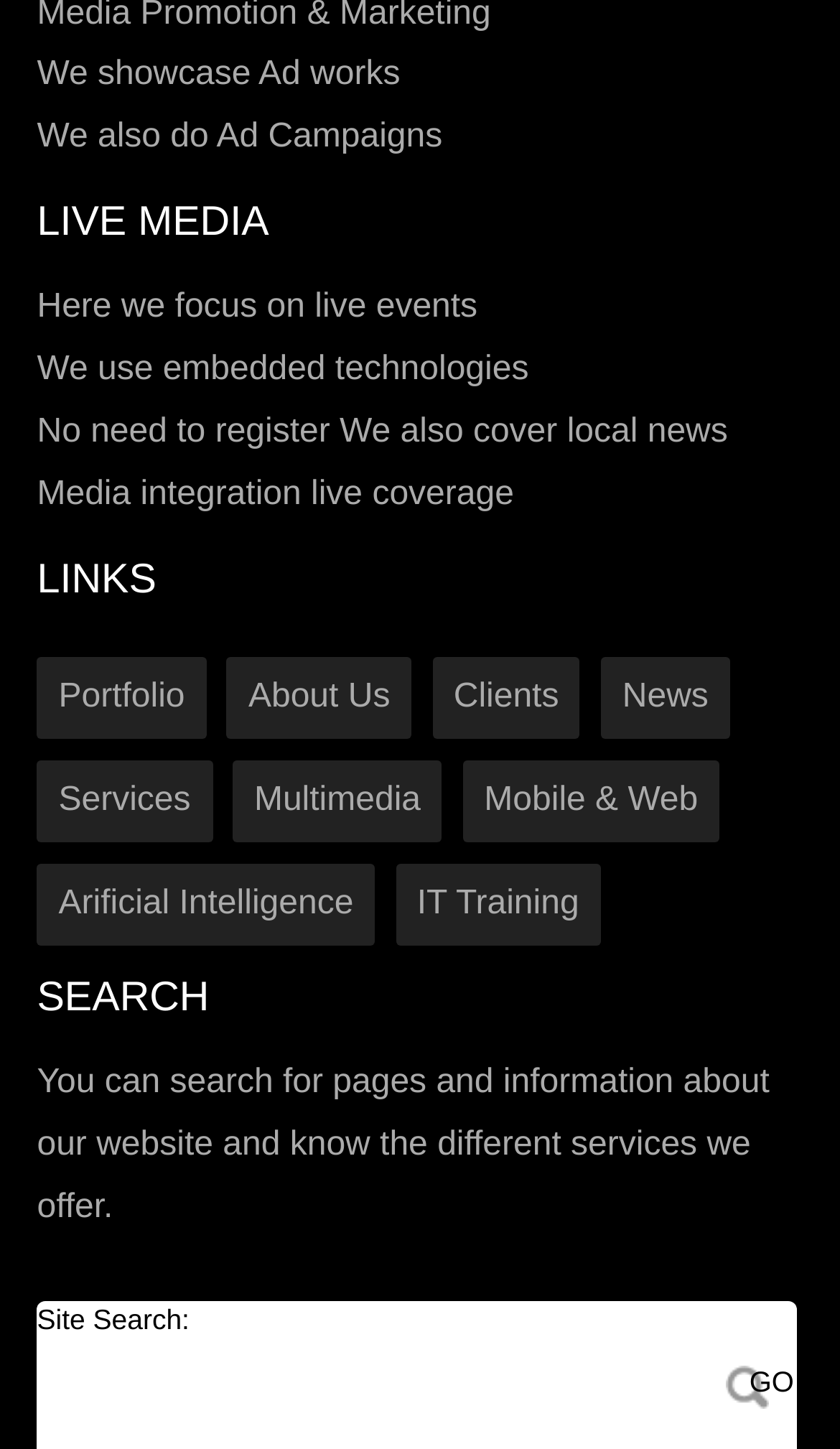Kindly determine the bounding box coordinates of the area that needs to be clicked to fulfill this instruction: "Learn more about 'Artificial Intelligence' services".

[0.044, 0.596, 0.446, 0.653]